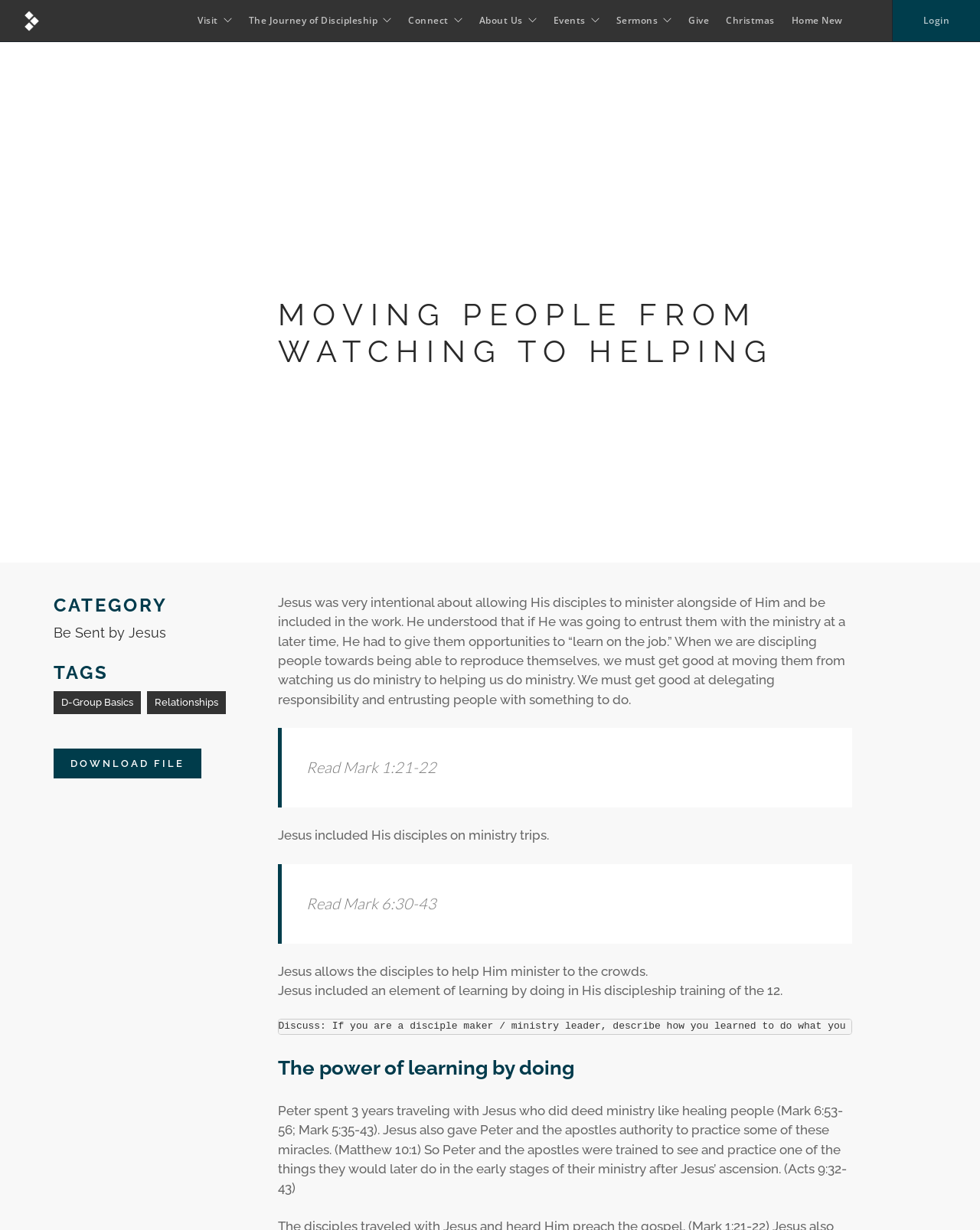Identify the bounding box for the UI element described as: "Visit". The coordinates should be four float numbers between 0 and 1, i.e., [left, top, right, bottom].

[0.202, 0.011, 0.222, 0.022]